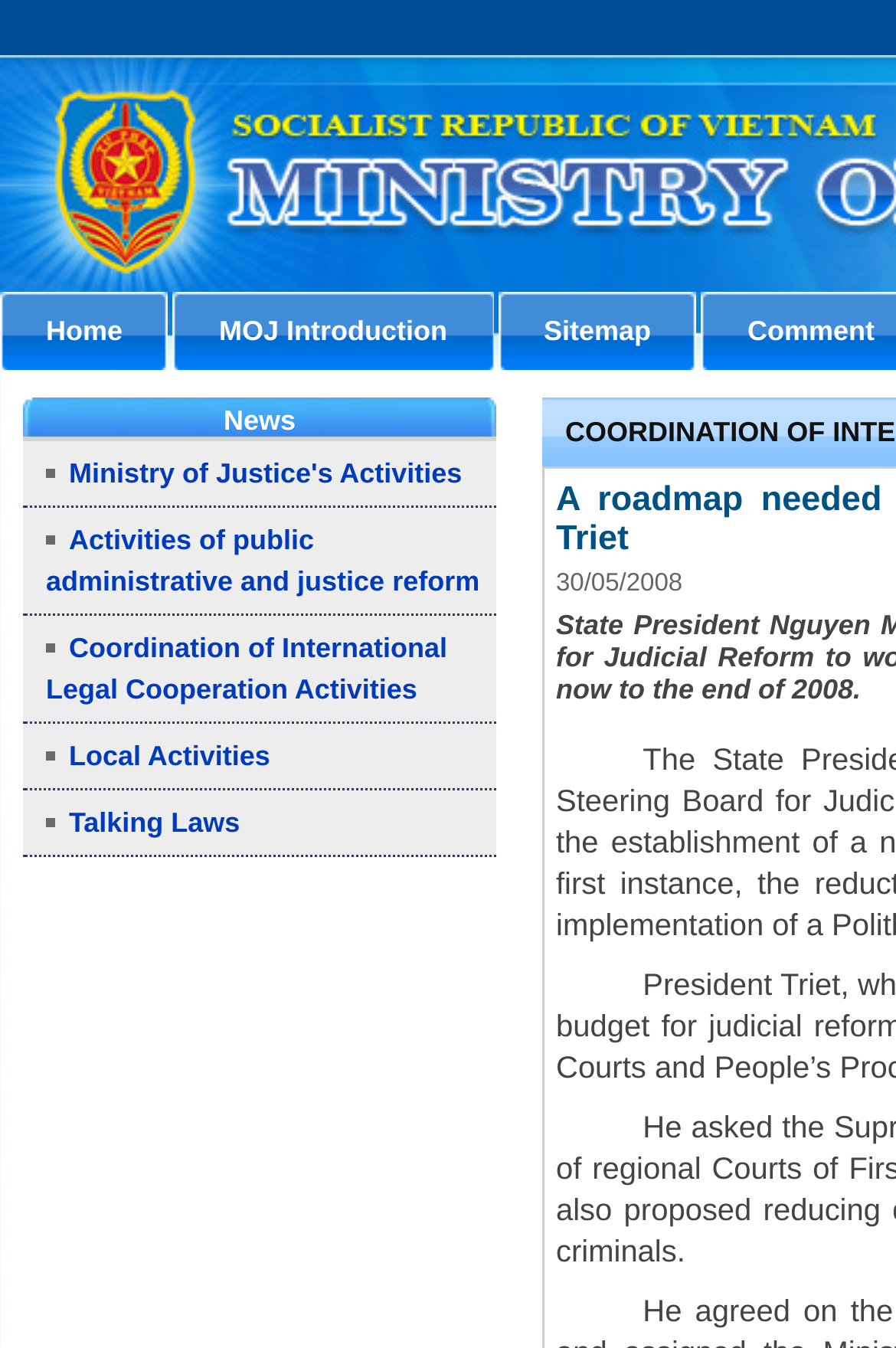What is the title or heading displayed on the webpage?

A roadmap needed for judicial reform until late 2008: President Triet